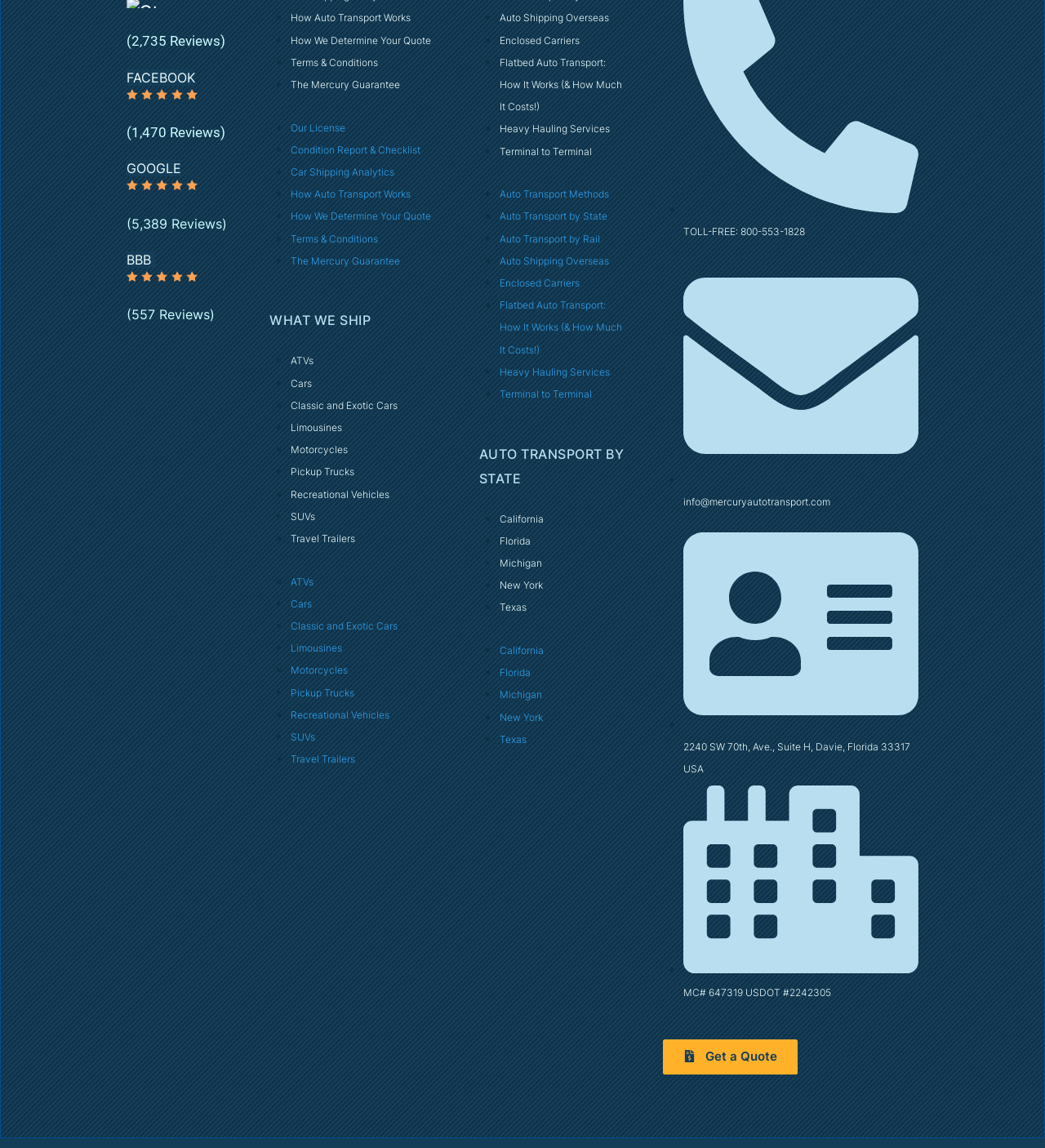What is the email address to contact Mercury Auto Transport?
Answer with a single word or phrase, using the screenshot for reference.

info@mercuryautotransport.com